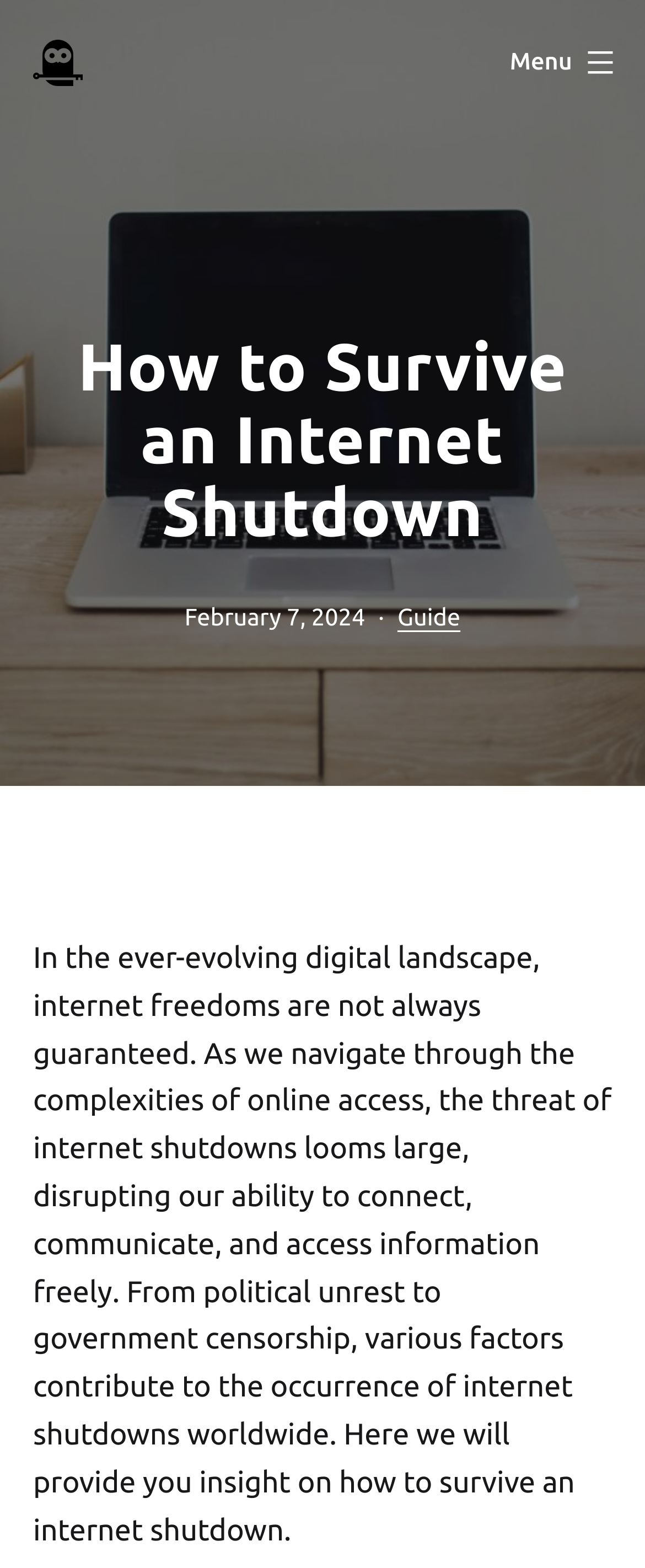Answer the question in a single word or phrase:
What is the name of the VPN service?

ForestVPN